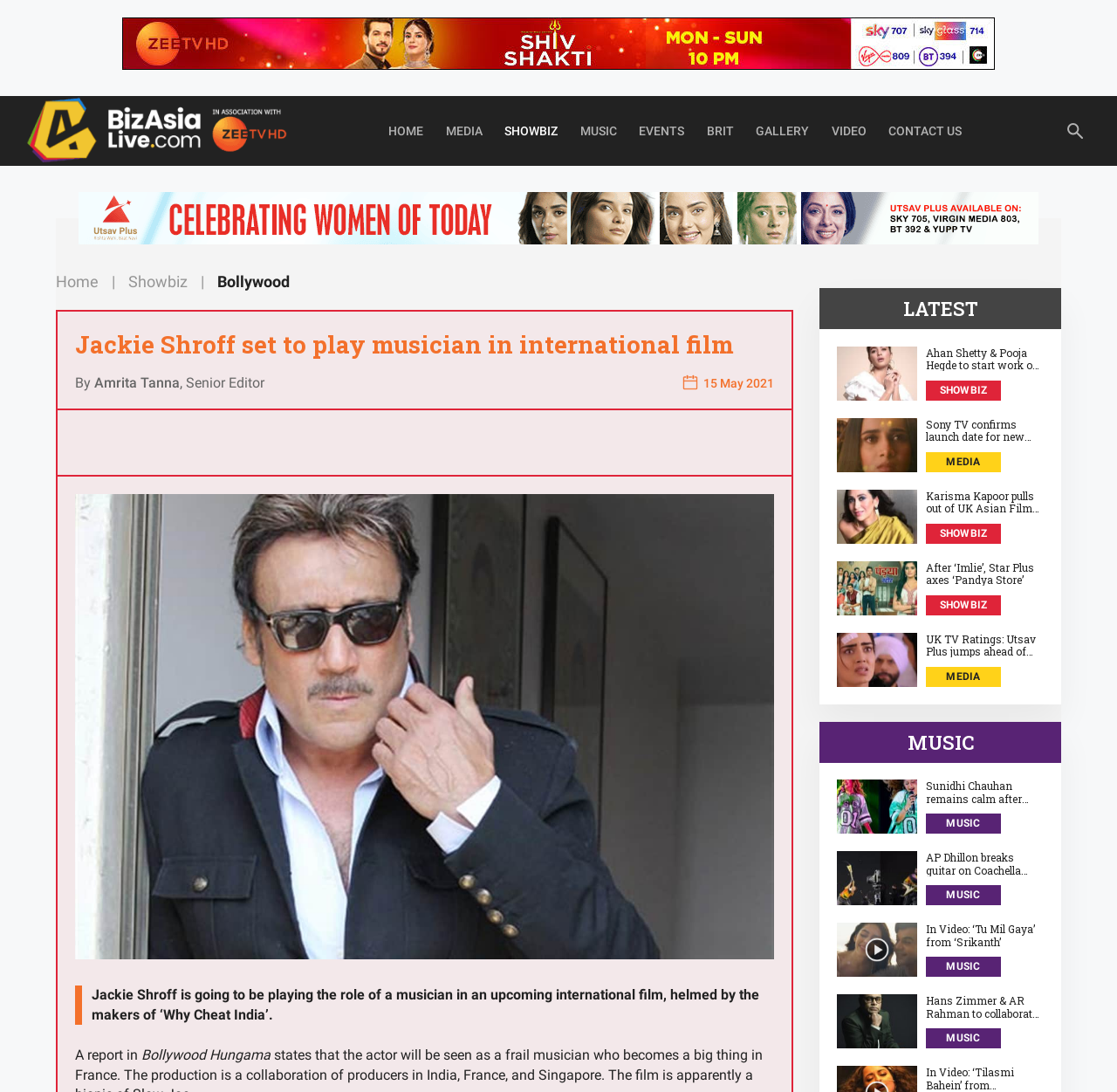Highlight the bounding box coordinates of the region I should click on to meet the following instruction: "Click on the 'SHOWBIZ' link".

[0.442, 0.088, 0.509, 0.152]